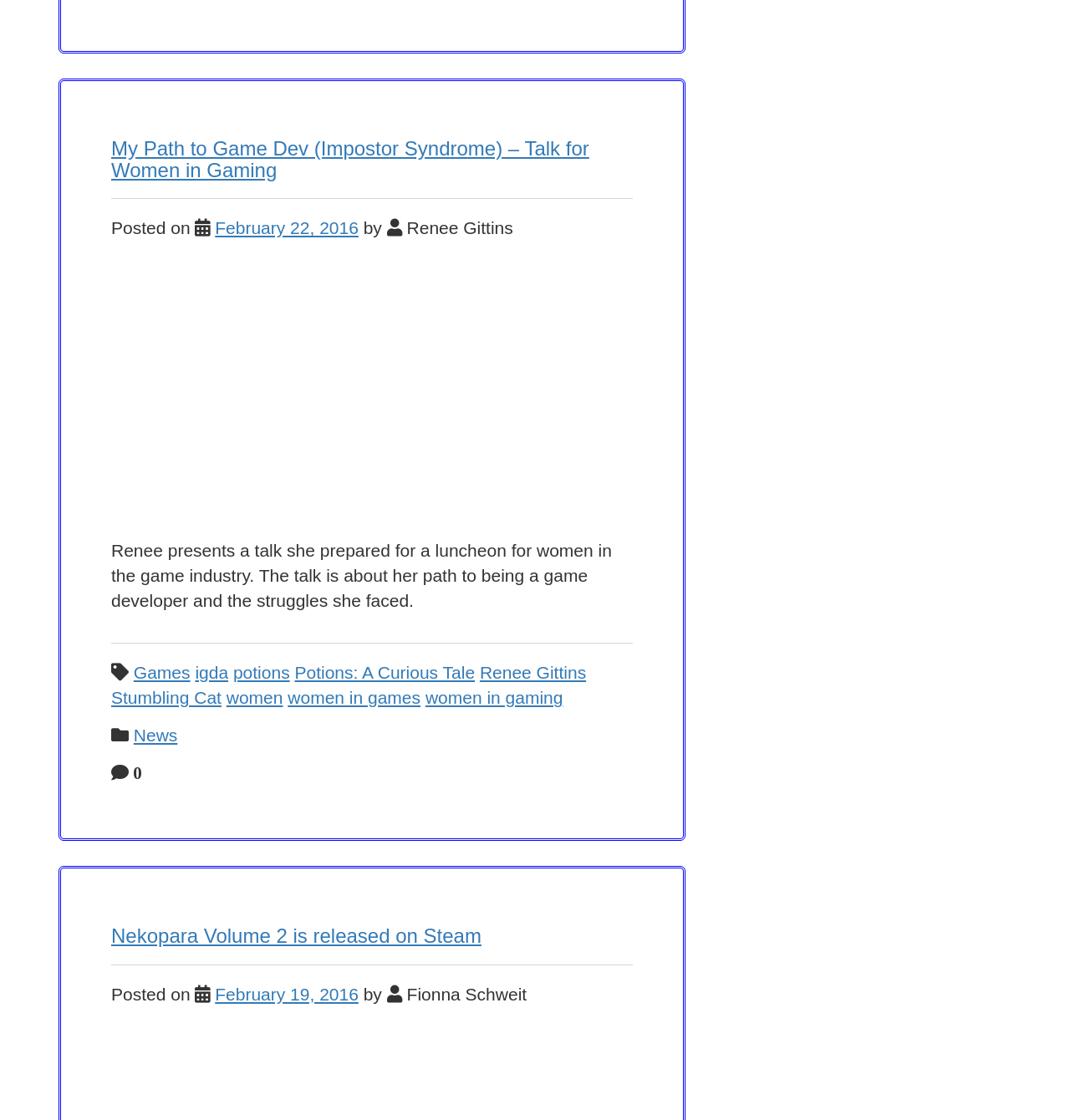Identify the bounding box coordinates of the element that should be clicked to fulfill this task: "View the iframe content about Renee's talk". The coordinates should be provided as four float numbers between 0 and 1, i.e., [left, top, right, bottom].

[0.152, 0.26, 0.543, 0.47]